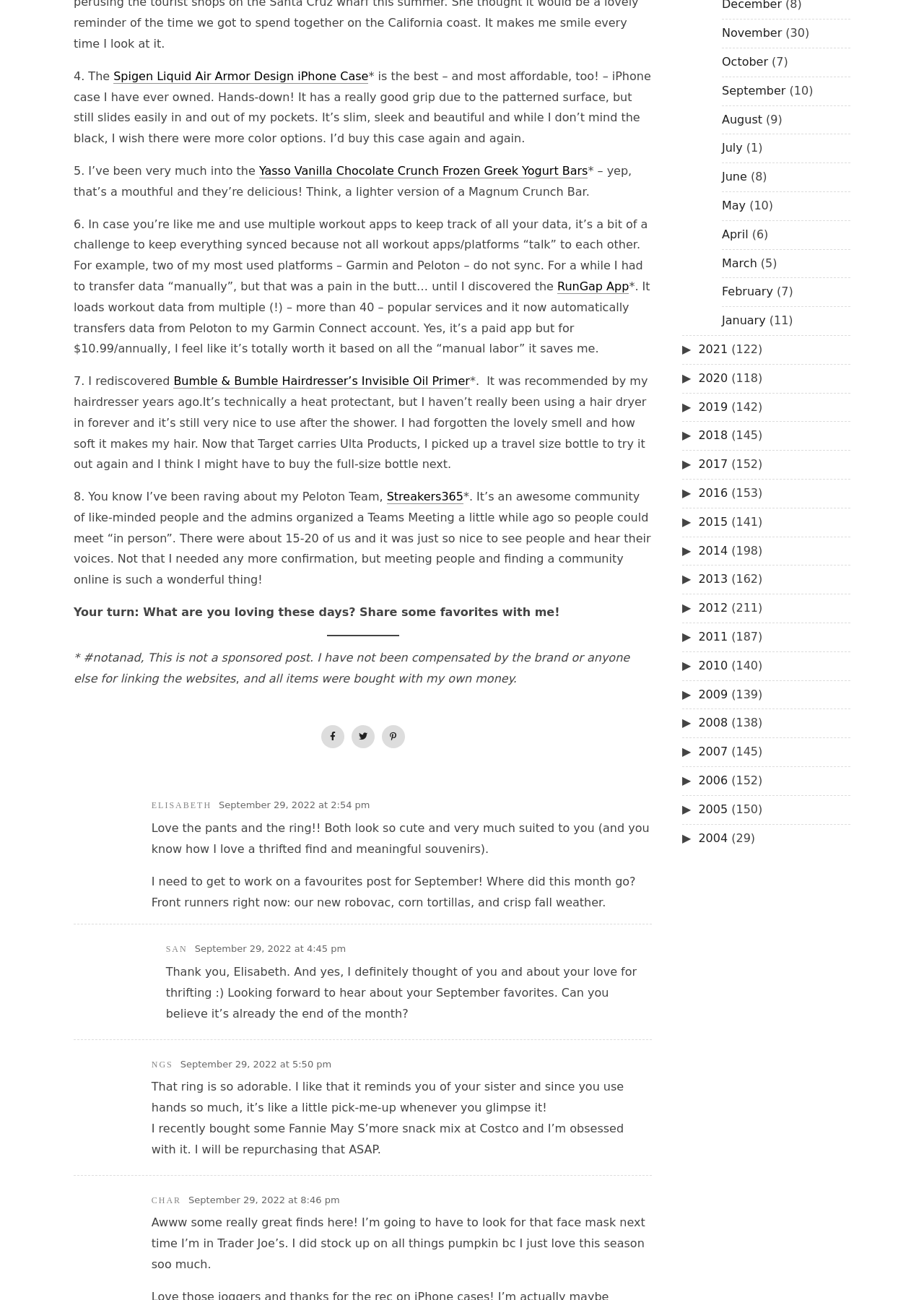What is the topic of the webpage?
Based on the image, answer the question with as much detail as possible.

I determined the topic of the webpage by looking at the content, which consists of a list of favorite items and comments from users. The webpage appears to be a blog or personal website where the author shares their favorite things and interacts with readers.